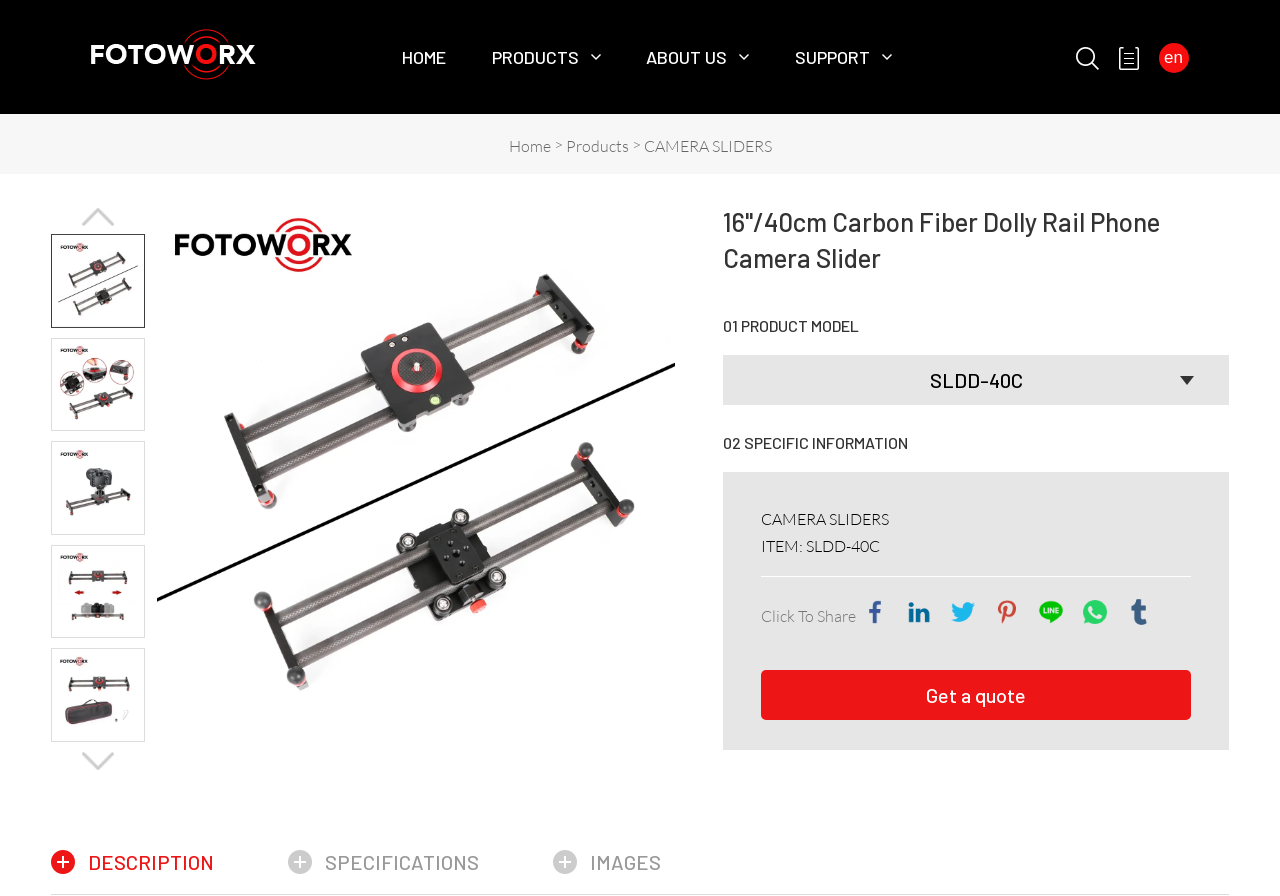How many social media platforms are available for sharing?
Please use the image to deliver a detailed and complete answer.

The number of social media platforms available for sharing can be determined by counting the links below the 'Click To Share' button, which are facebook, linkedin, twitter, pinterest, line, whatsapp, and tumblr.